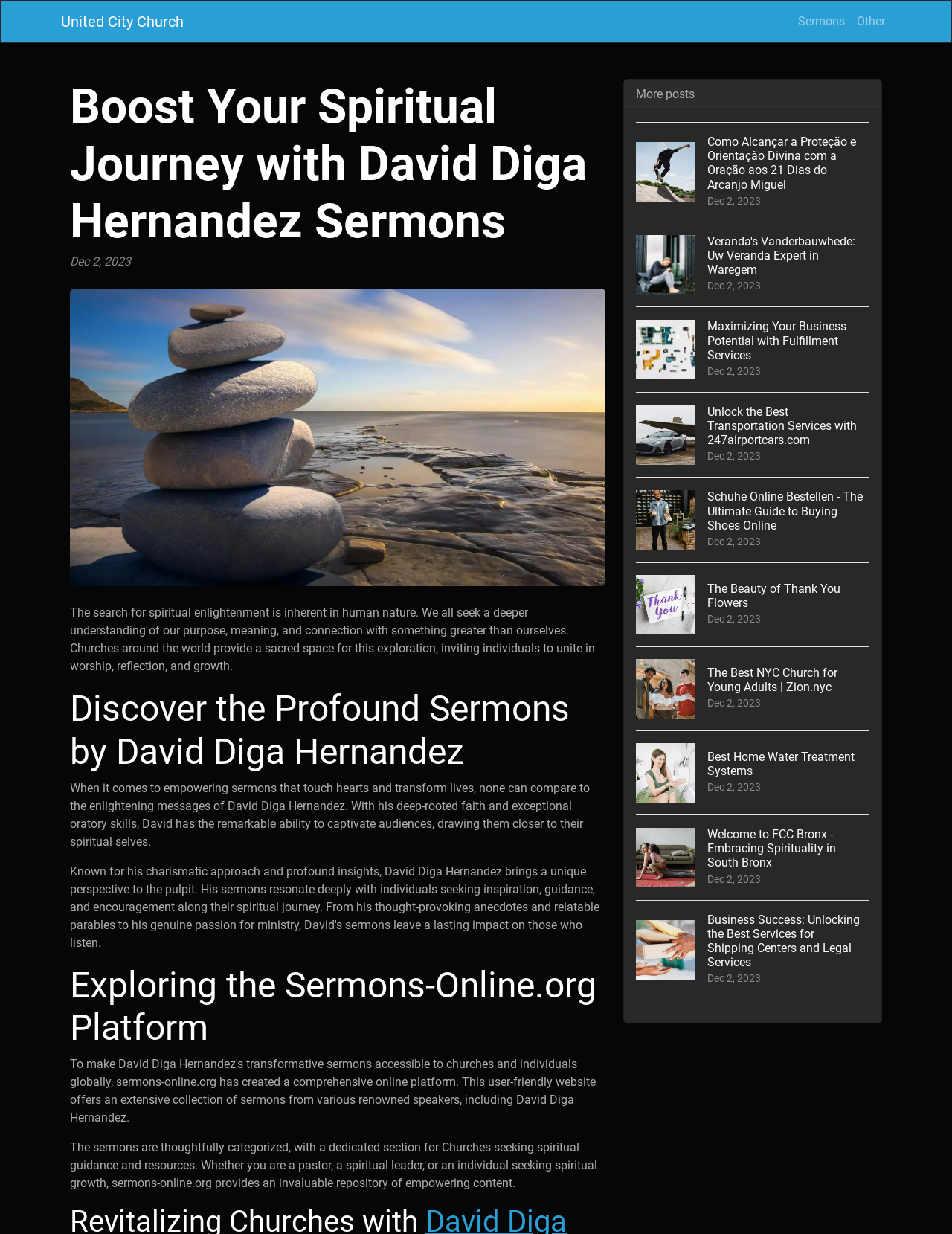What is the theme of the posts listed on the webpage?
Using the image, provide a concise answer in one word or a short phrase.

Spirituality and self-improvement